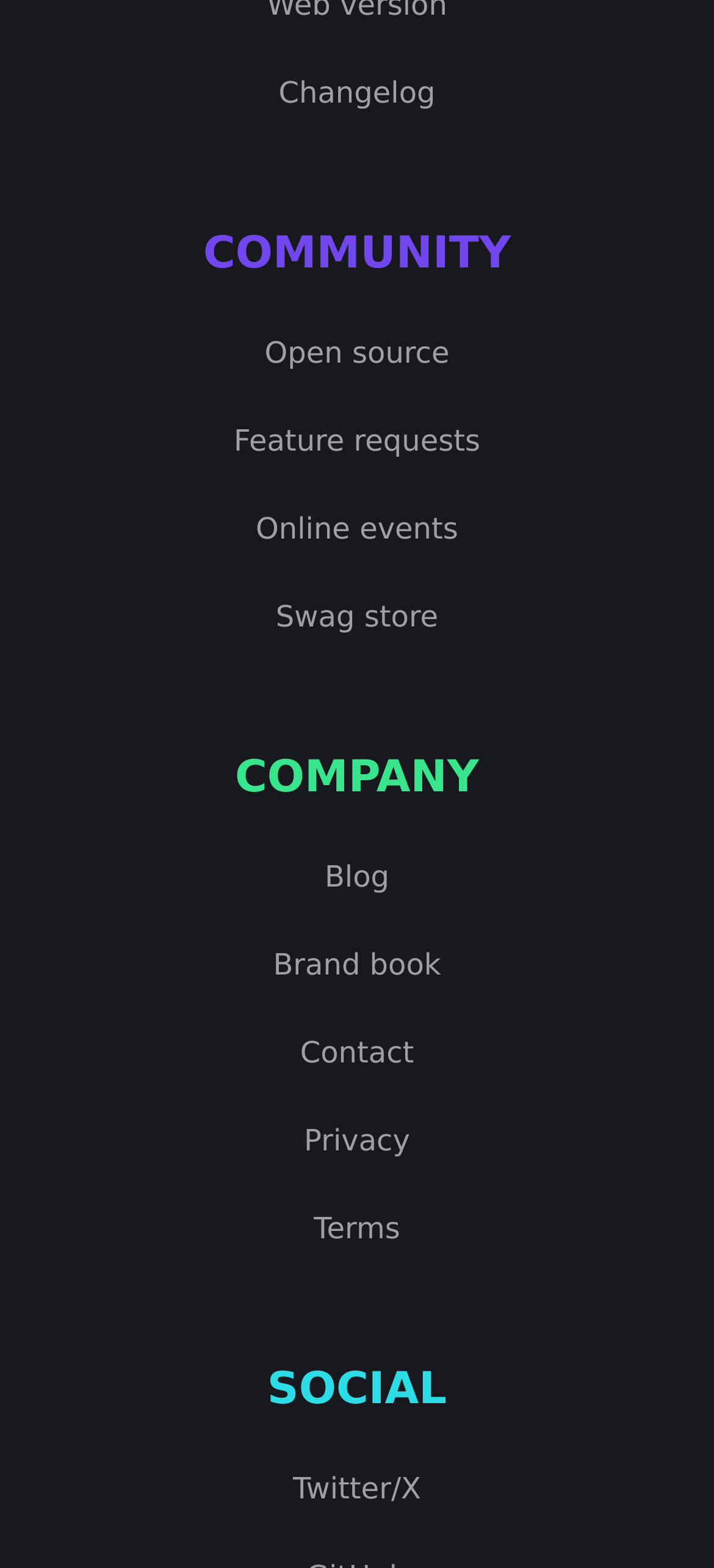What is the category above the 'Blog' link?
Using the image, respond with a single word or phrase.

COMPANY